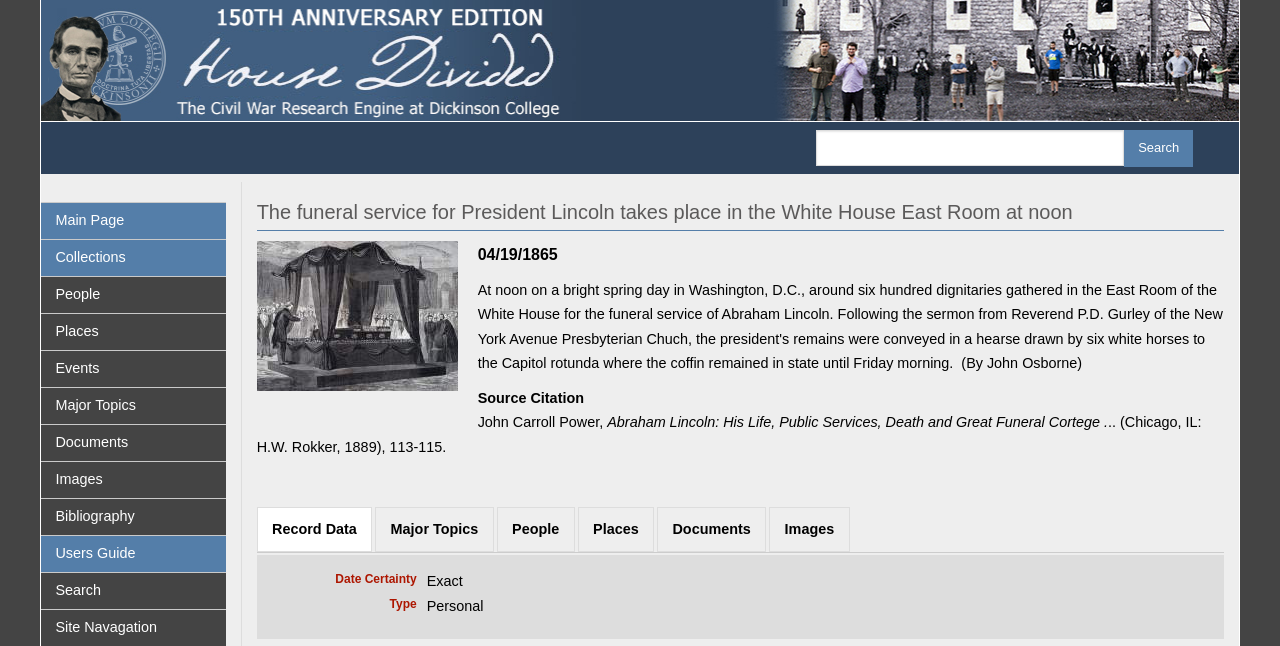What is the type of event described in the article?
Relying on the image, give a concise answer in one word or a brief phrase.

Personal